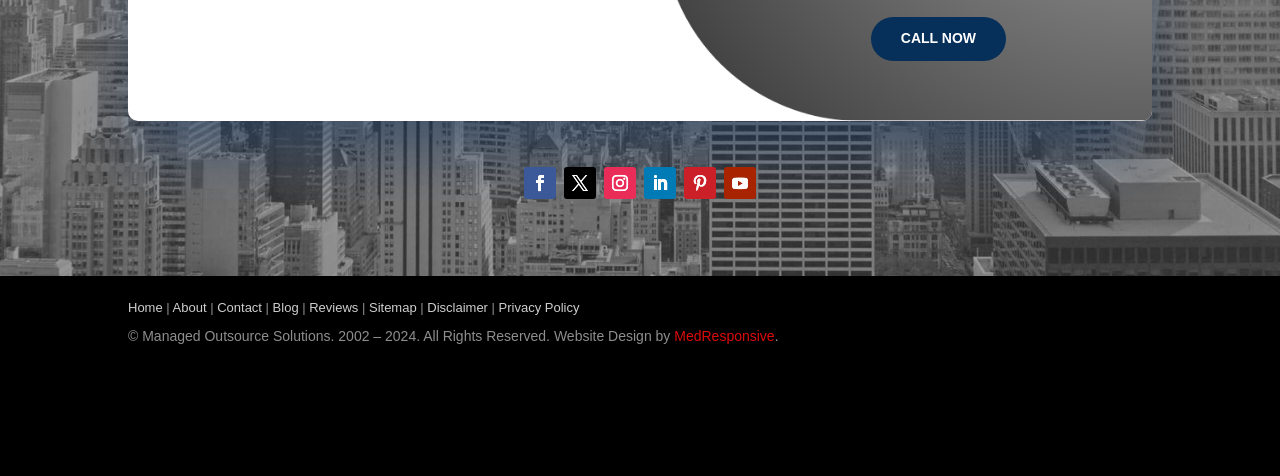Determine the bounding box coordinates of the UI element described by: "Call Now".

[0.68, 0.035, 0.786, 0.127]